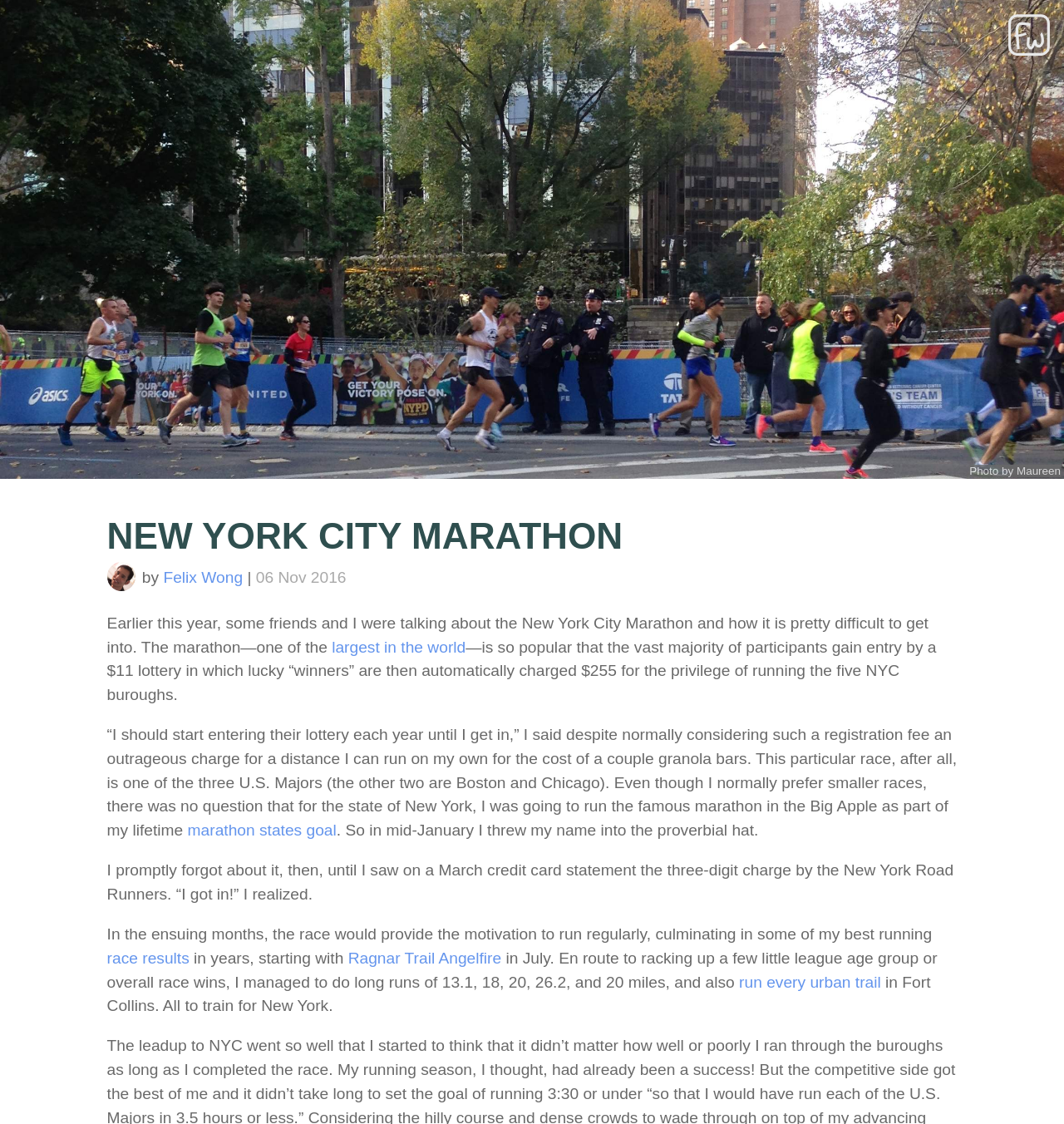What is the purpose of the navigation menu?
Using the visual information, respond with a single word or phrase.

To navigate the website